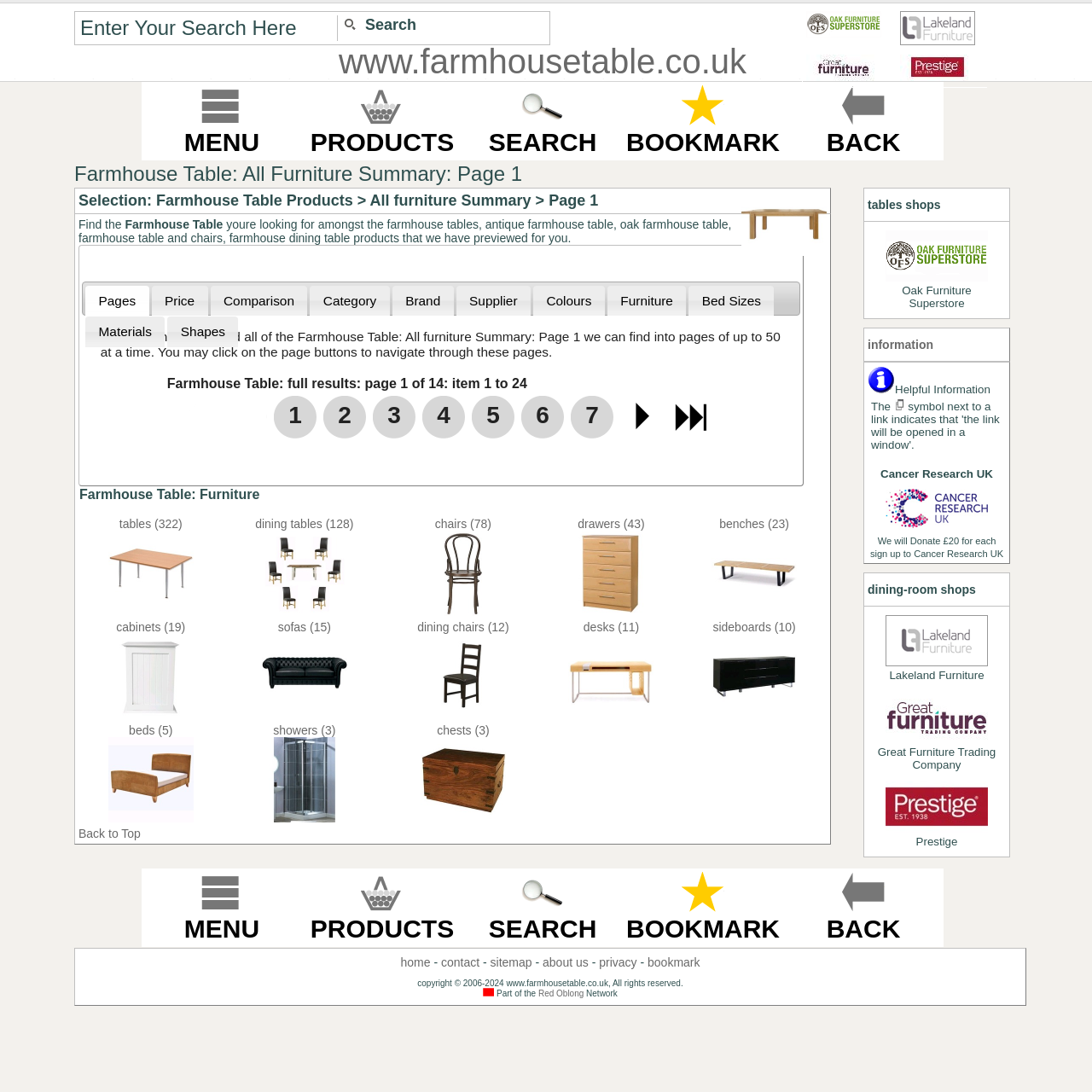What types of furniture are listed on the webpage?
Based on the image, answer the question with as much detail as possible.

The webpage lists various types of furniture, including tables, chairs, drawers, benches, cabinets, sofas, desks, sideboards, beds, and showers, indicating that the website offers a wide range of furniture products.